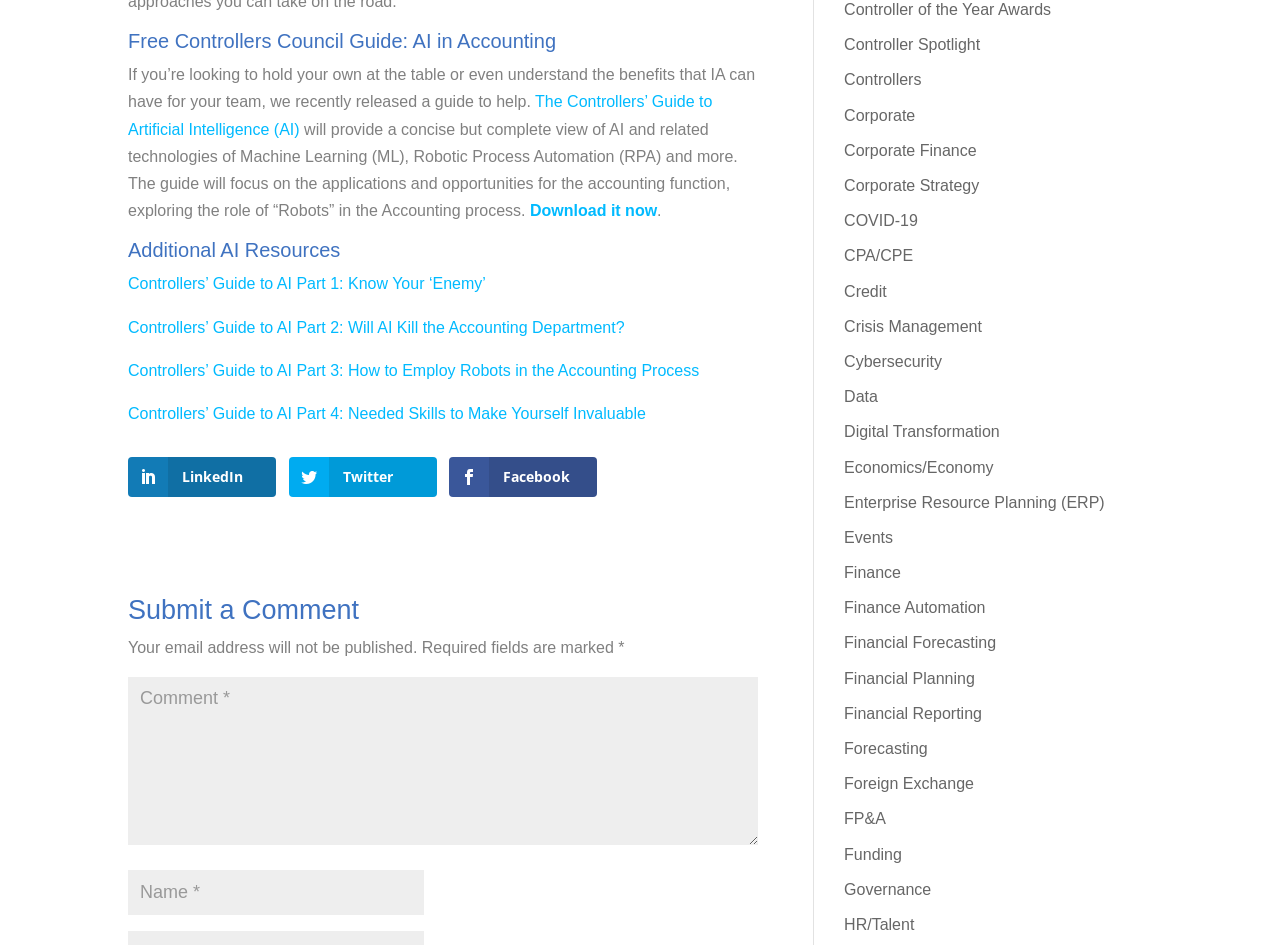Reply to the question below using a single word or brief phrase:
What is the purpose of the 'Submit a Comment' section?

To allow users to comment